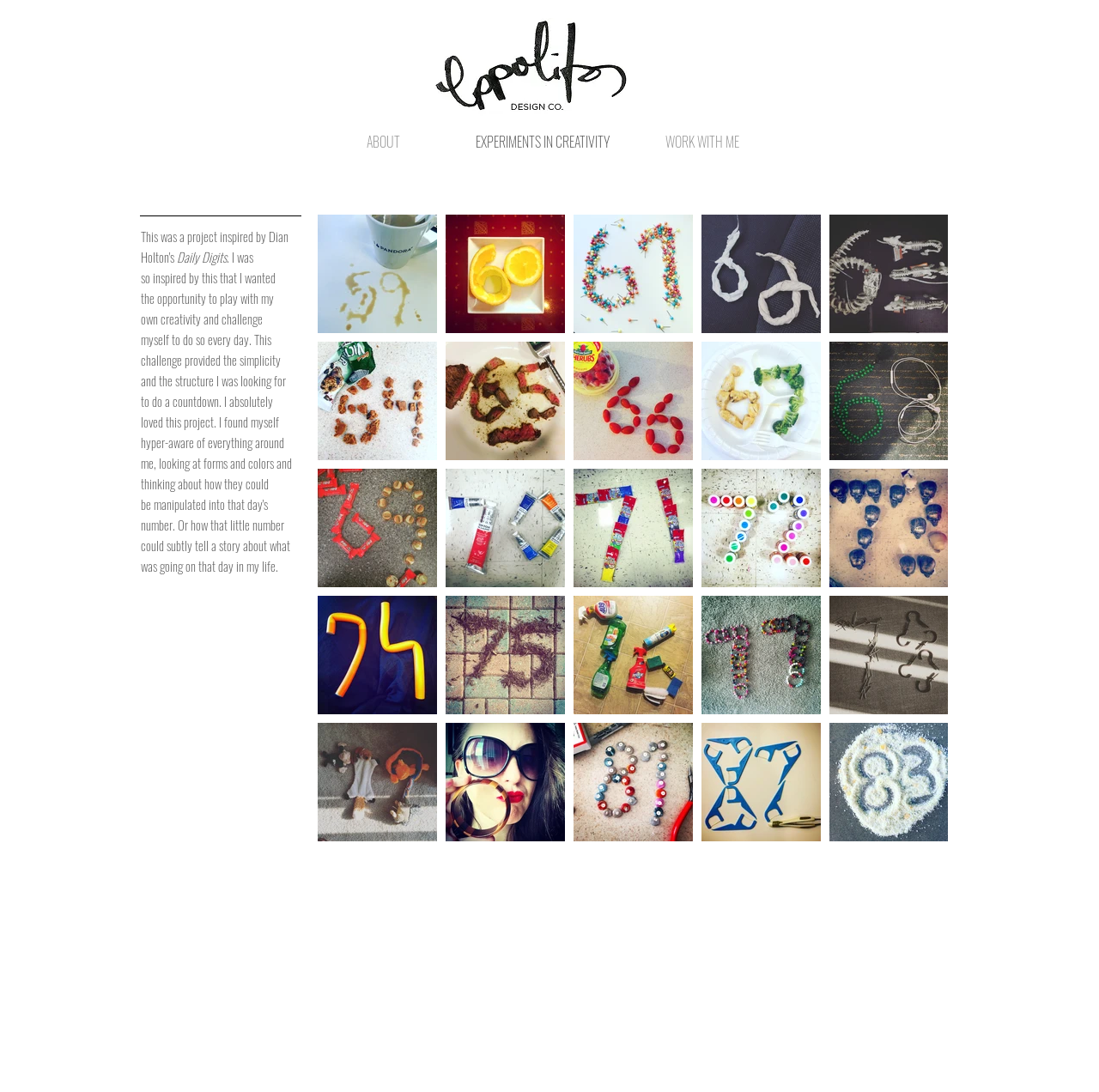Offer a detailed account of what is visible on the webpage.

The webpage is titled "EXPERIMENTS IN CREATIVITY | Eppolito Design Co." and features a logo of Eppolito Design Co. at the top left corner. Below the logo, there is a navigation menu with three links: "ABOUT", "EXPERIMENTS IN CREATIVITY", and "WORK WITH ME", aligned horizontally across the top of the page.

To the right of the navigation menu, there is a text "Daily Digits". Below the text, there are 21 buttons arranged in 3 rows and 7 columns, taking up a significant portion of the page. The buttons are evenly spaced and aligned, with no gaps between them.

The overall layout of the webpage is clean and organized, with a clear hierarchy of elements. The logo and navigation menu are prominently displayed at the top, while the buttons and text are arranged in a grid-like structure below.